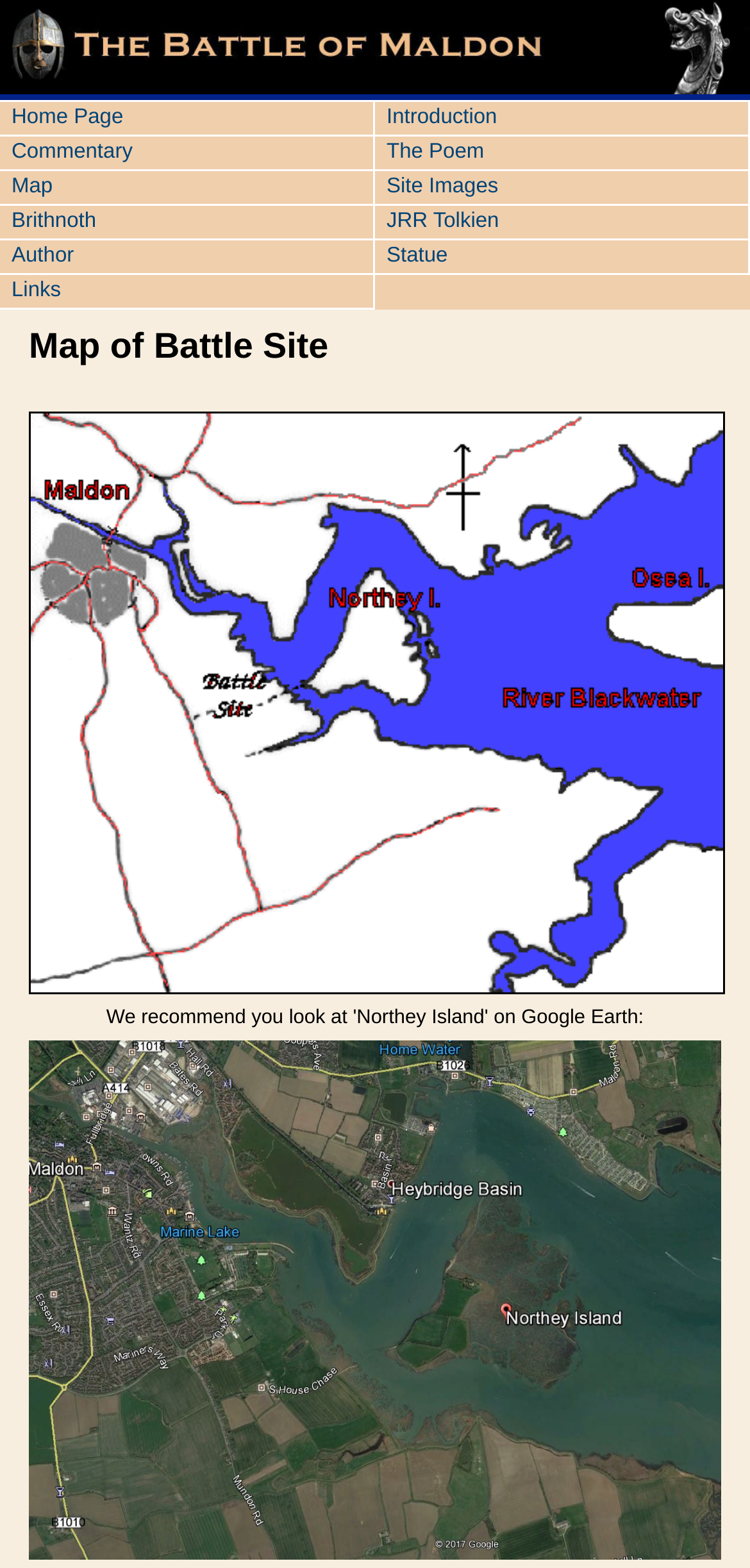What is the purpose of the links at the top of the page?
Give a thorough and detailed response to the question.

The links at the top of the page, such as 'Home Page', 'Introduction', and 'Commentary', seem to be navigation links that allow users to access different sections of the website related to the Battle of Maldon.